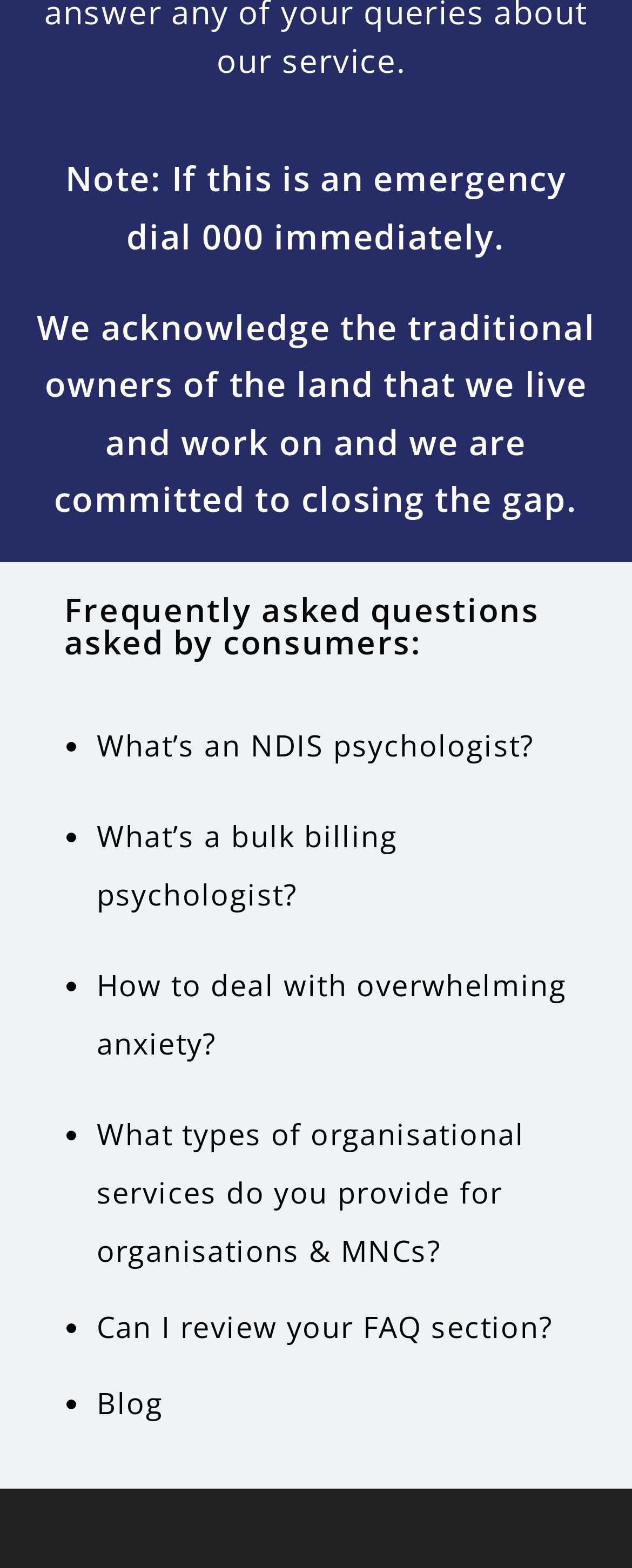Please find the bounding box coordinates in the format (top-left x, top-left y, bottom-right x, bottom-right y) for the given element description. Ensure the coordinates are floating point numbers between 0 and 1. Description: Blog

[0.153, 0.882, 0.258, 0.907]